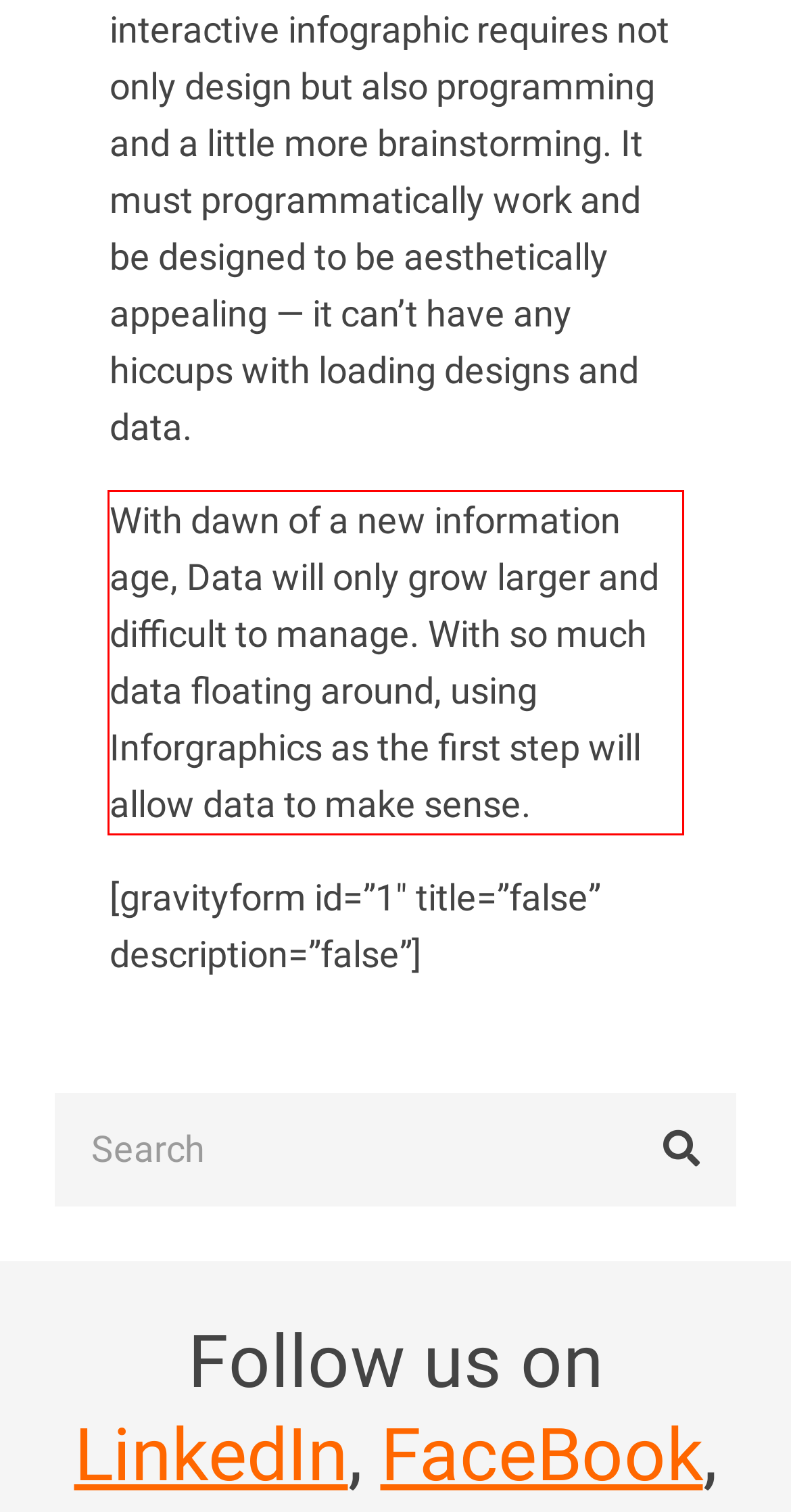You are provided with a screenshot of a webpage containing a red bounding box. Please extract the text enclosed by this red bounding box.

With dawn of a new information age, Data will only grow larger and difficult to manage. With so much data floating around, using Inforgraphics as the first step will allow data to make sense.